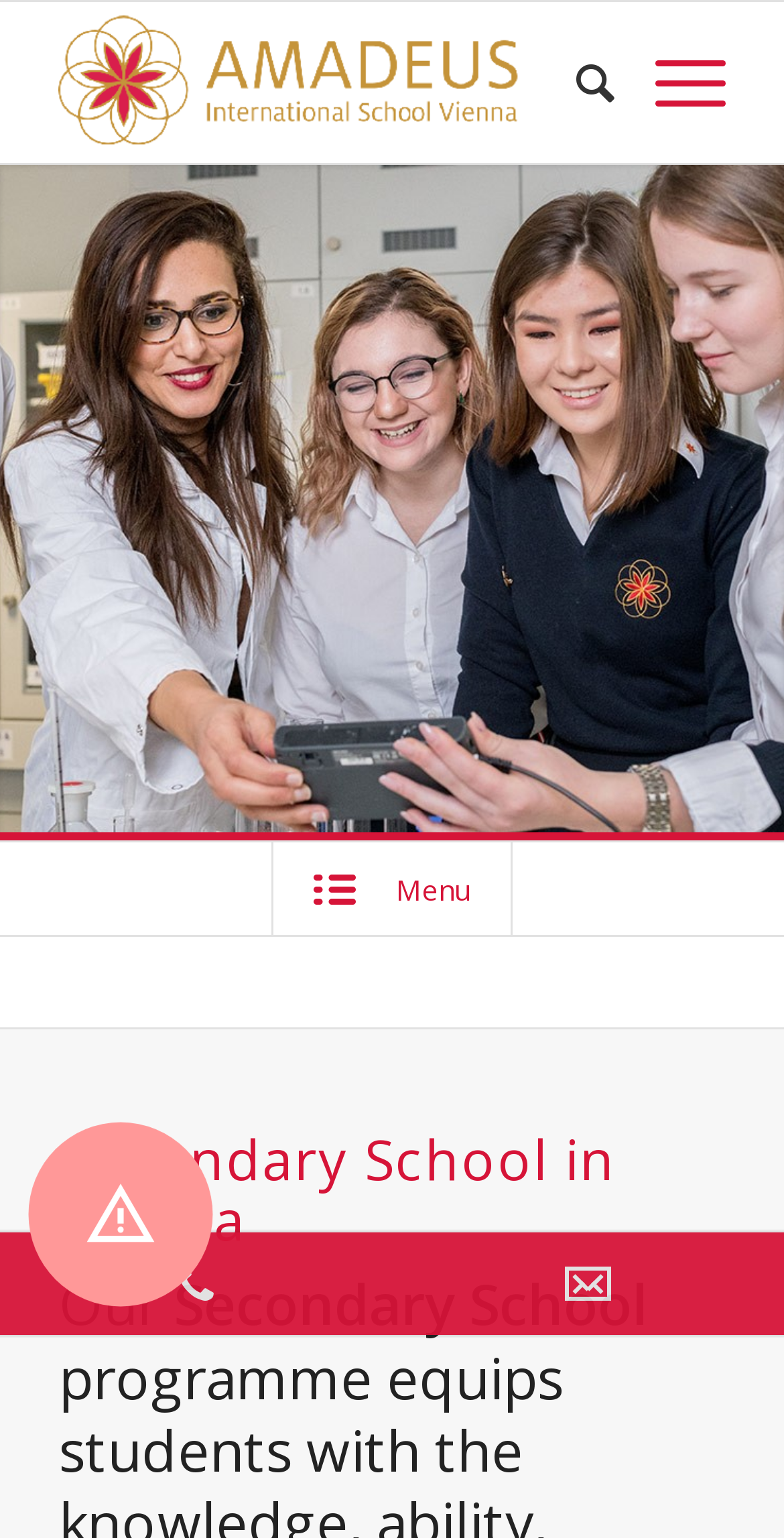Are there social media links?
Based on the visual information, provide a detailed and comprehensive answer.

There are social media links located at the bottom of the webpage, as indicated by the link elements with icons. These links are not explicitly labeled, but the icons suggest that they are social media links.